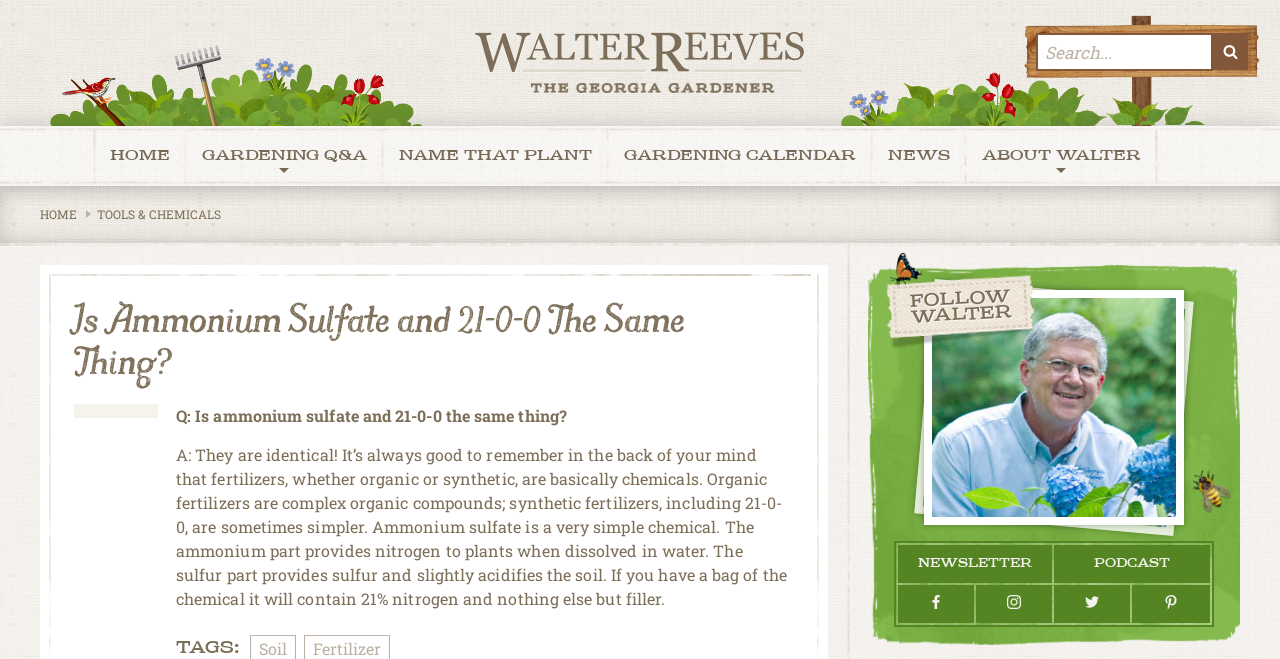Please specify the bounding box coordinates of the element that should be clicked to execute the given instruction: 'follow Walter on social media'. Ensure the coordinates are four float numbers between 0 and 1, expressed as [left, top, right, bottom].

[0.702, 0.827, 0.822, 0.885]